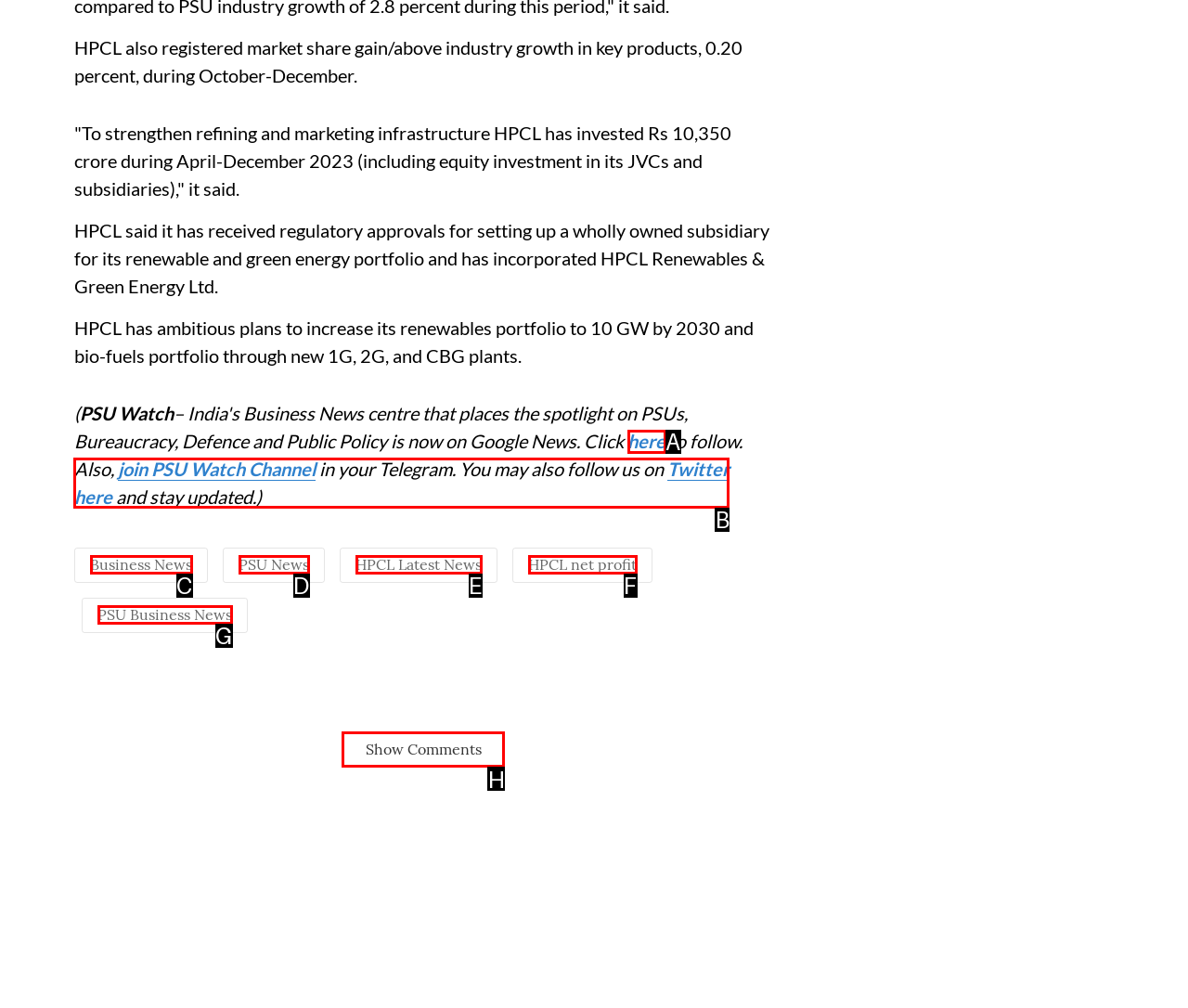Figure out which option to click to perform the following task: Click to follow on Twitter
Provide the letter of the correct option in your response.

B